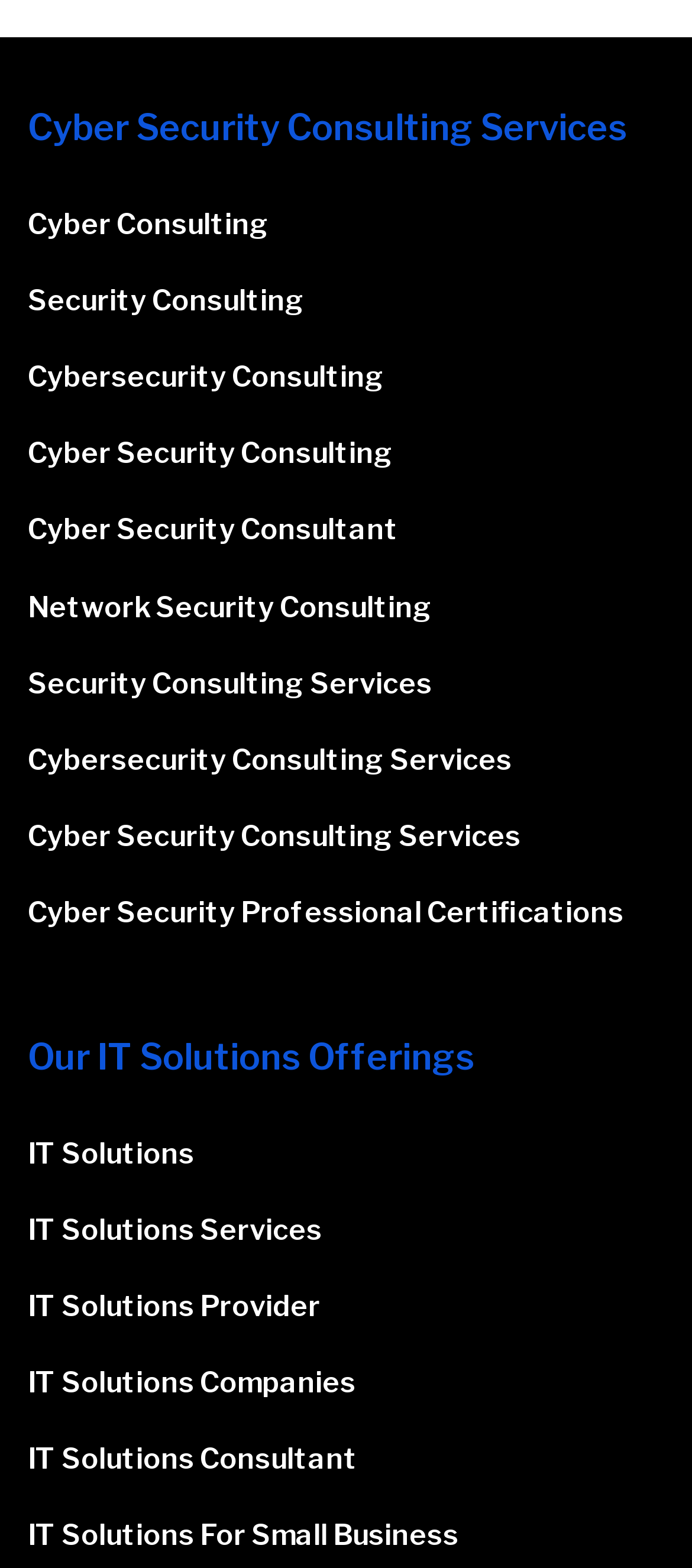What is the last IT solution service listed?
Refer to the image and answer the question using a single word or phrase.

IT Solutions For Small Business